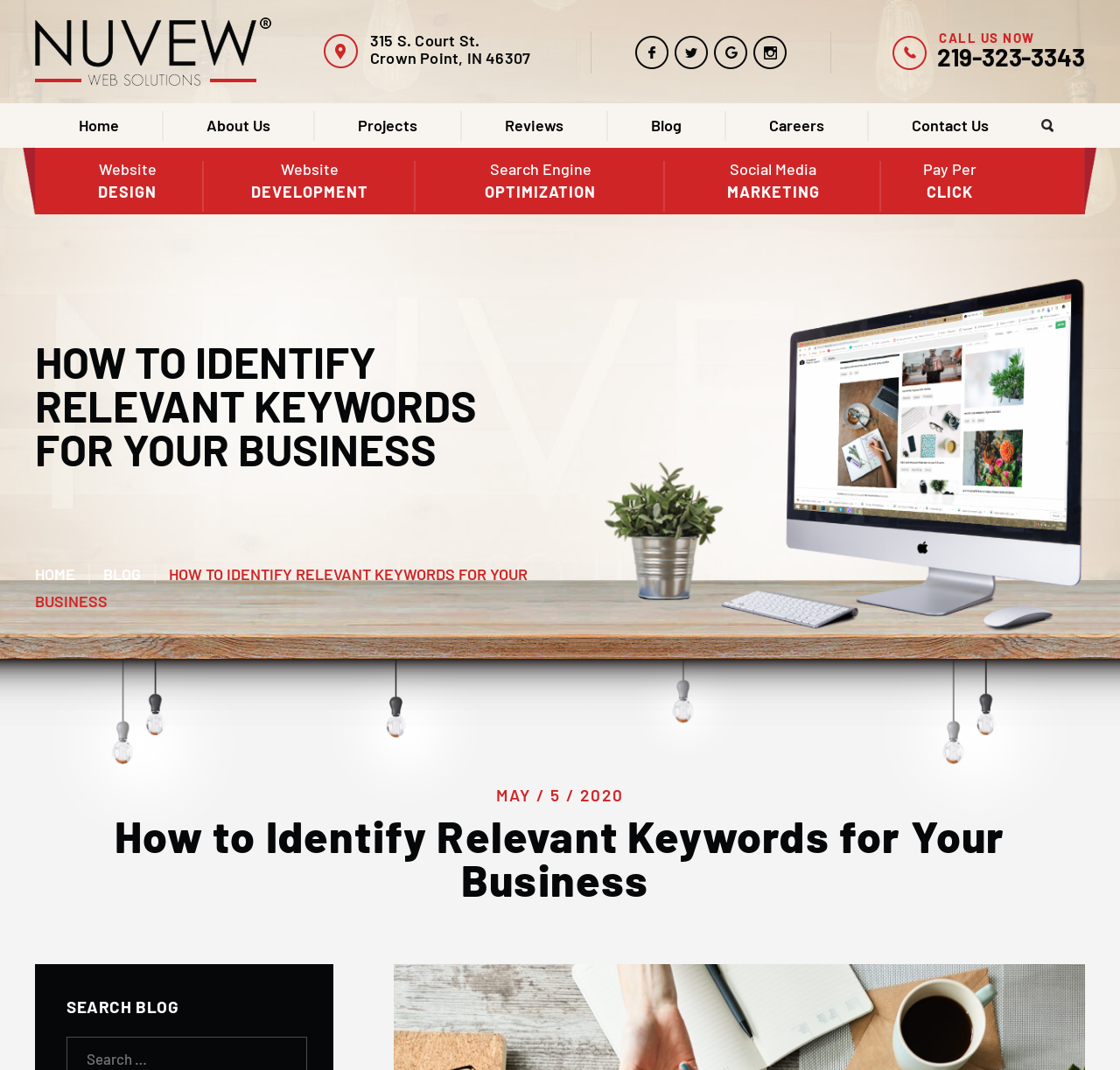Determine the bounding box coordinates for the HTML element described here: "Blog".

[0.581, 0.11, 0.609, 0.124]